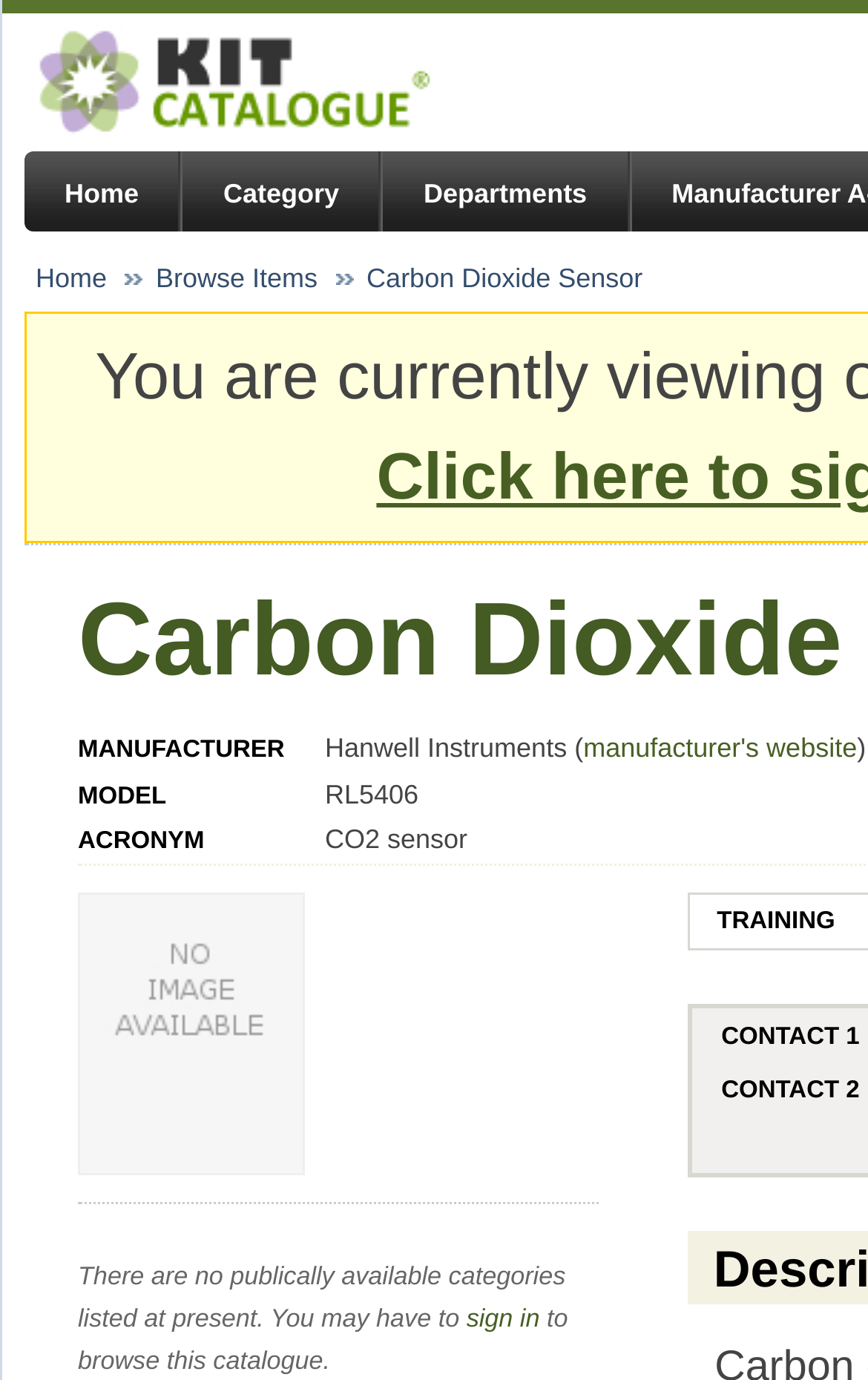Given the webpage screenshot and the description, determine the bounding box coordinates (top-left x, top-left y, bottom-right x, bottom-right y) that define the location of the UI element matching this description: manufacturer's website

[0.672, 0.531, 0.987, 0.554]